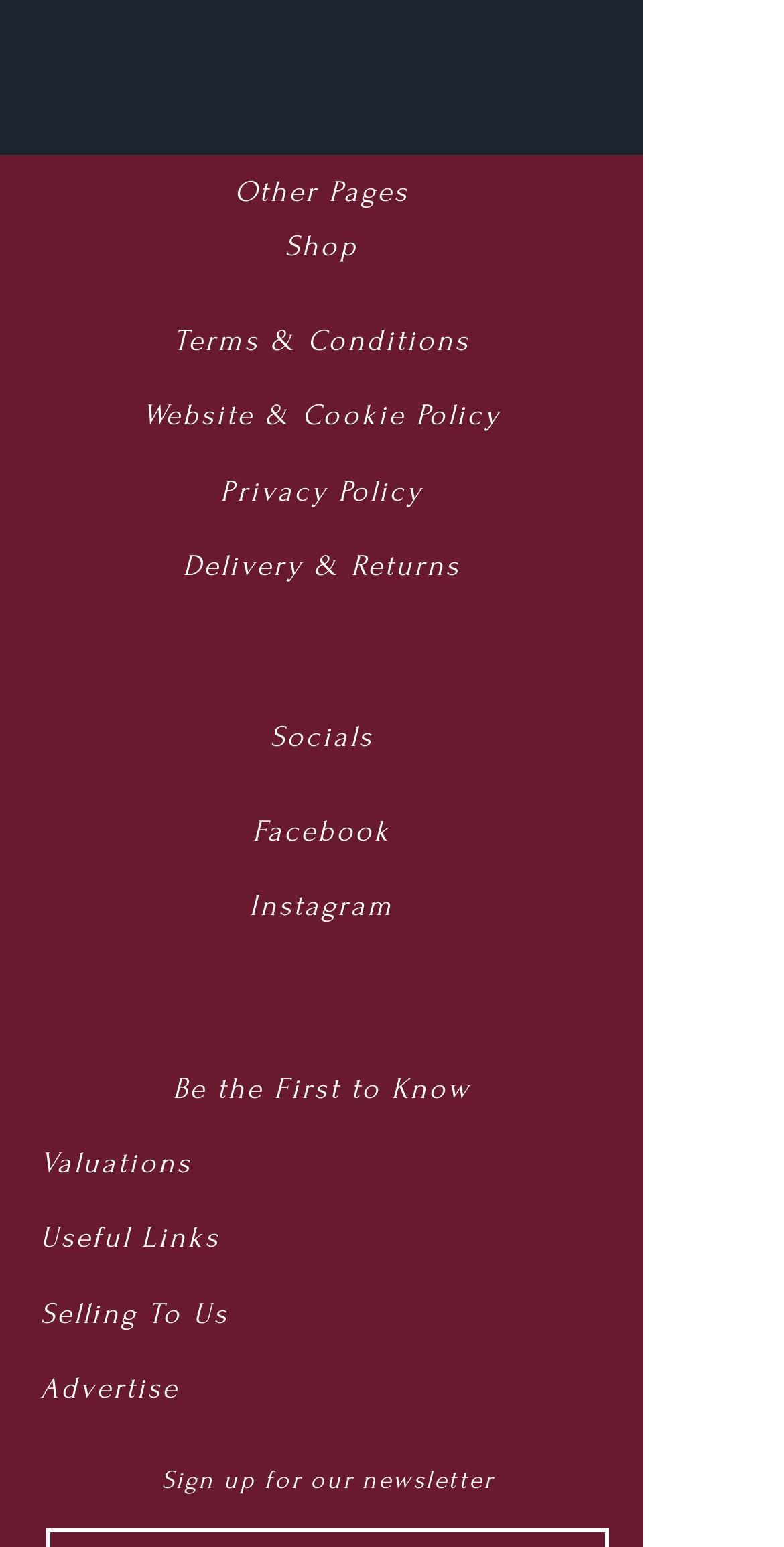Give a one-word or short-phrase answer to the following question: 
How many links are there under 'Other Pages'?

5